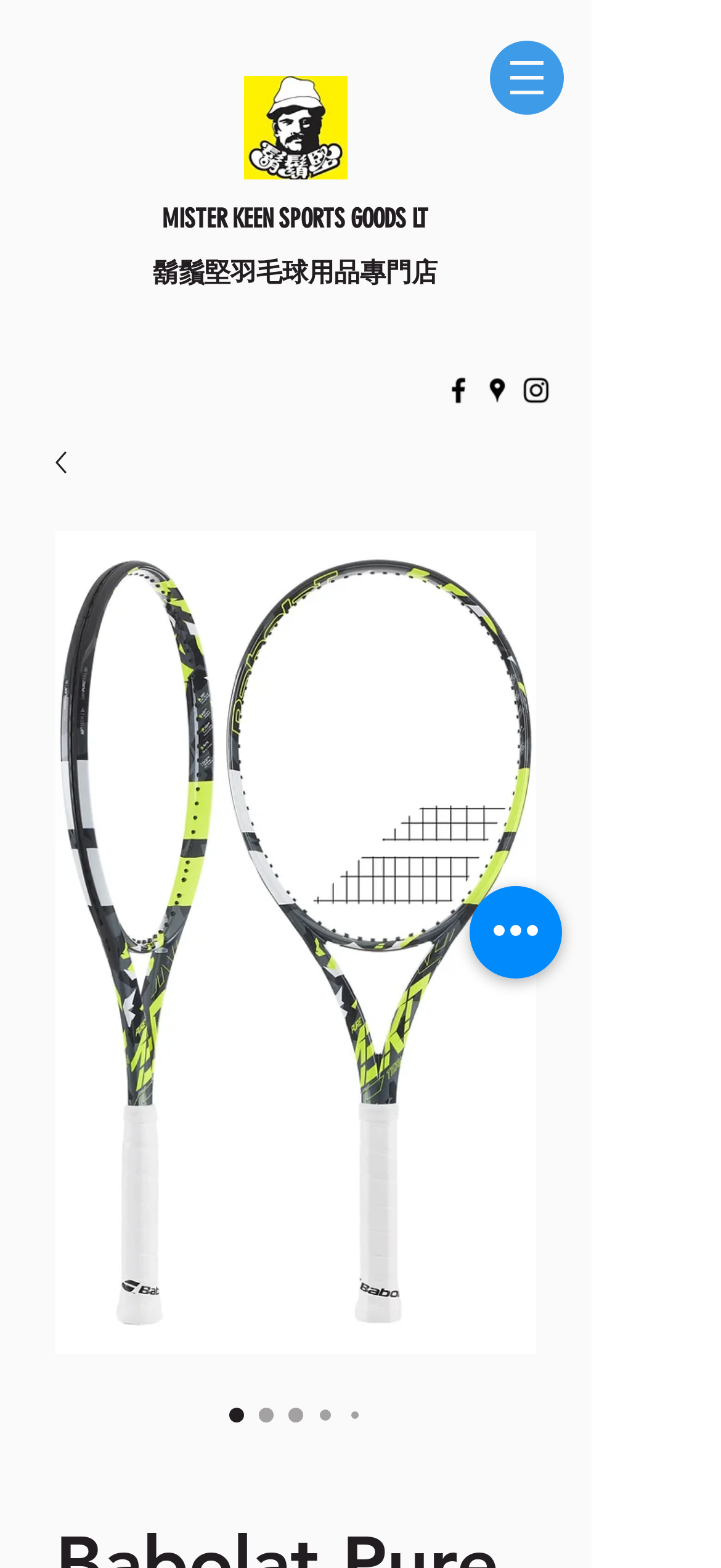What is the purpose of the button at the bottom?
Please answer using one word or phrase, based on the screenshot.

Quick actions